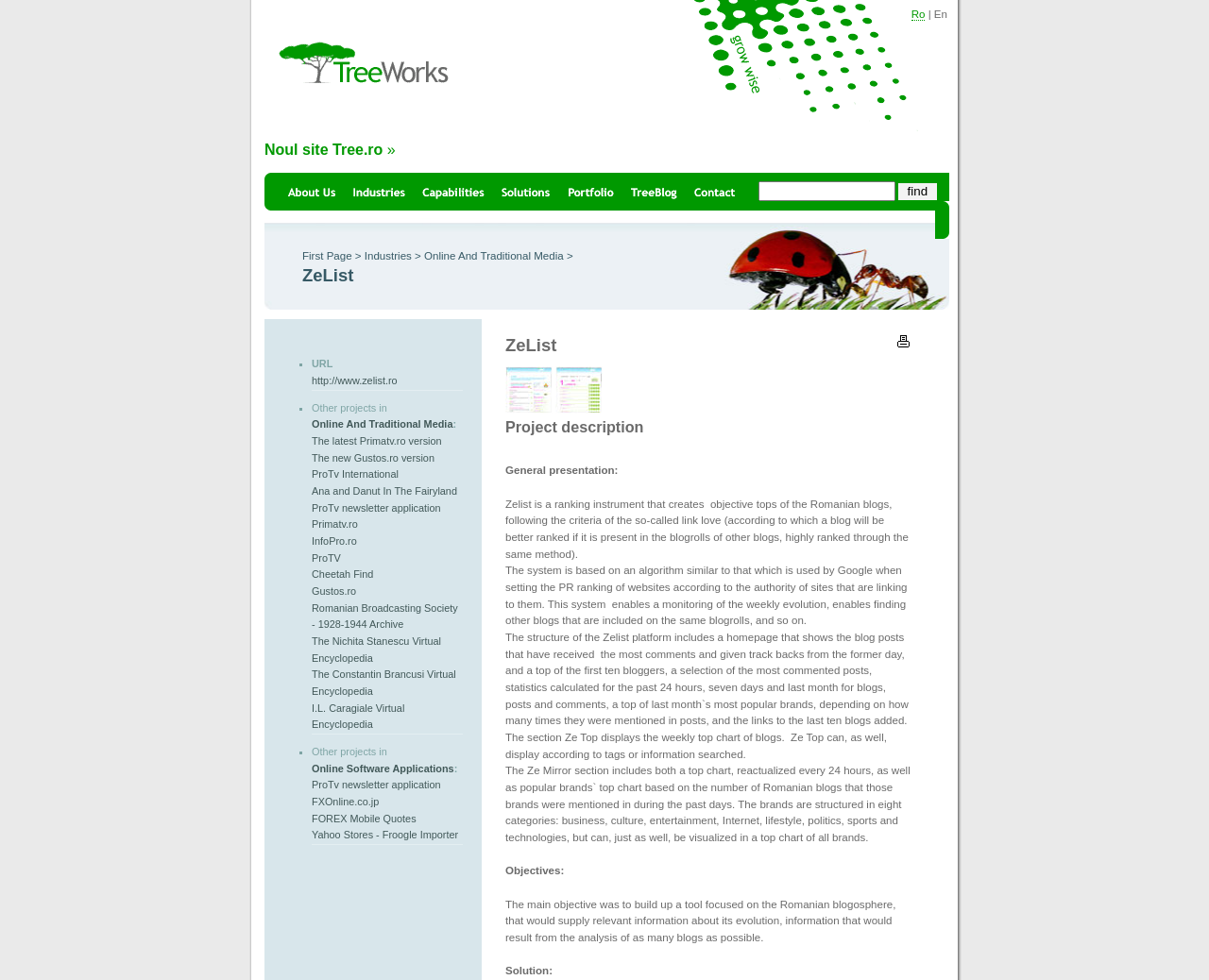Select the bounding box coordinates of the element I need to click to carry out the following instruction: "Click on the 'ZeList 1' link".

[0.418, 0.412, 0.457, 0.423]